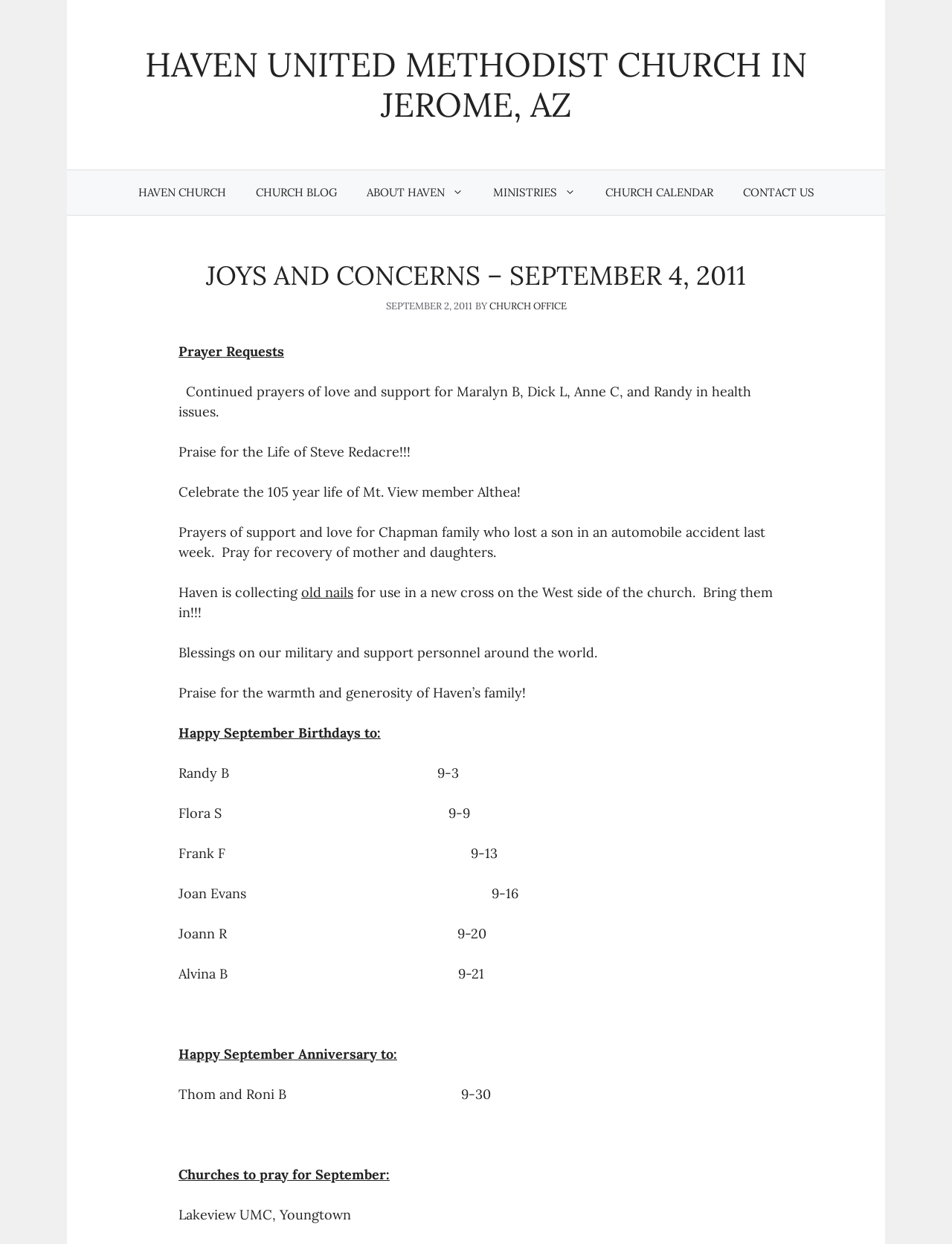Locate the bounding box coordinates of the area where you should click to accomplish the instruction: "Click the 'CHURCH OFFICE' link".

[0.514, 0.241, 0.595, 0.251]